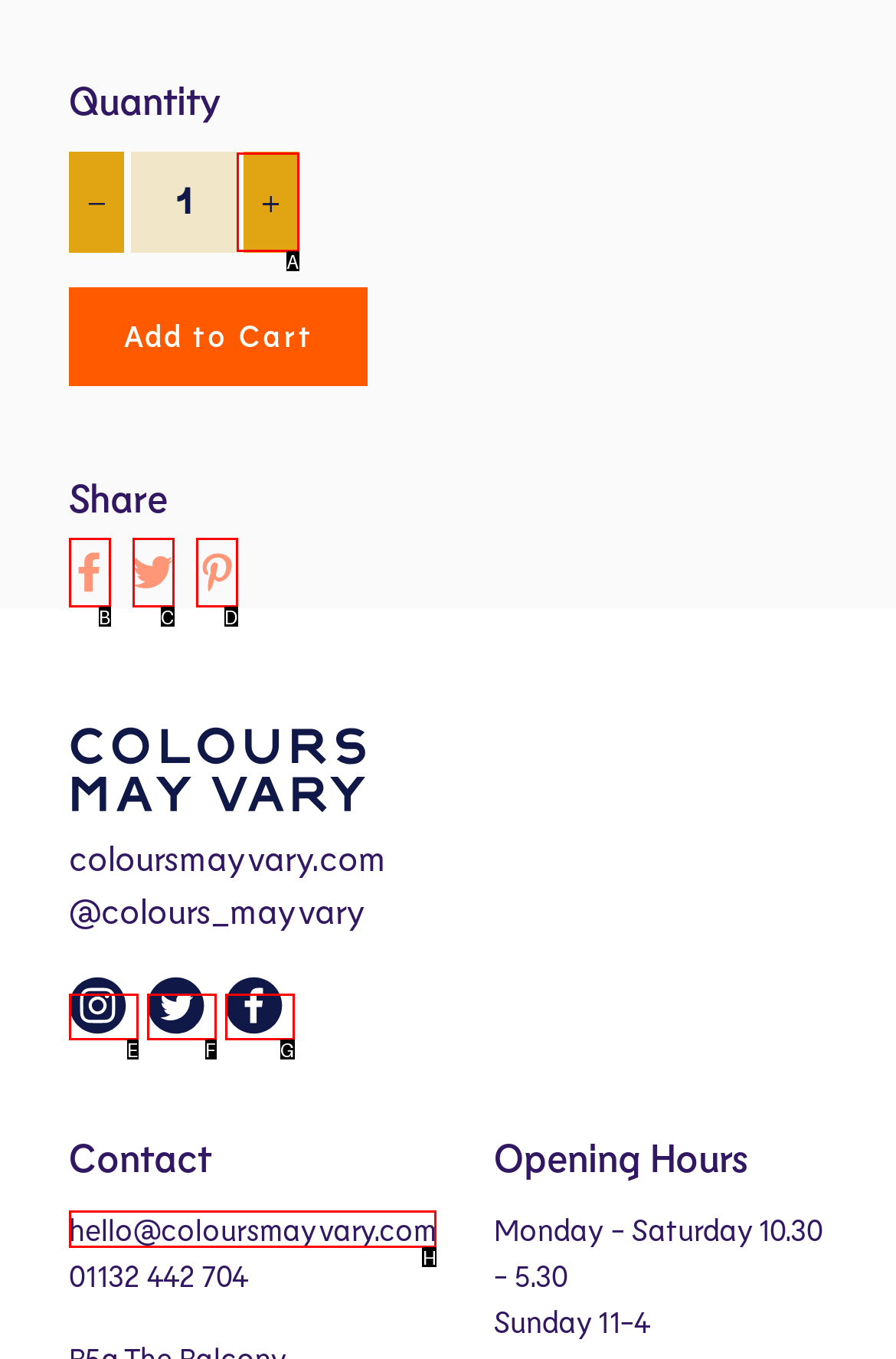To complete the task: Contact us via email, which option should I click? Answer with the appropriate letter from the provided choices.

H